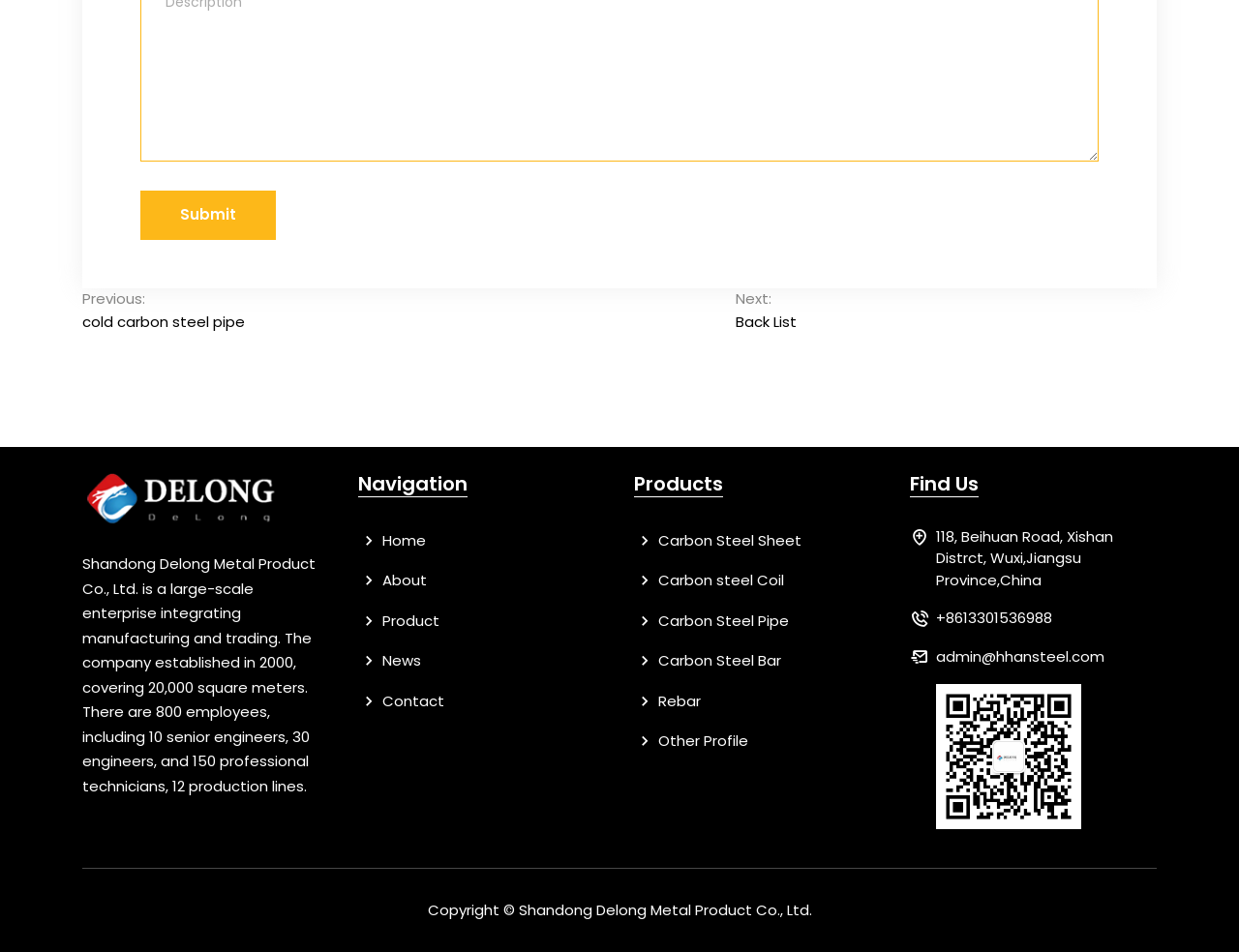Provide a brief response to the question below using one word or phrase:
What is the address of the company?

118, Beihuan Road, Xishan Distrct, Wuxi,Jiangsu Province,China